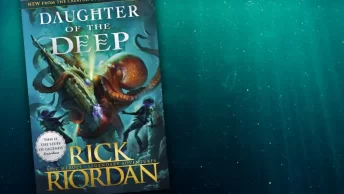Answer succinctly with a single word or phrase:
Who is the author of the book?

Rick Riordan